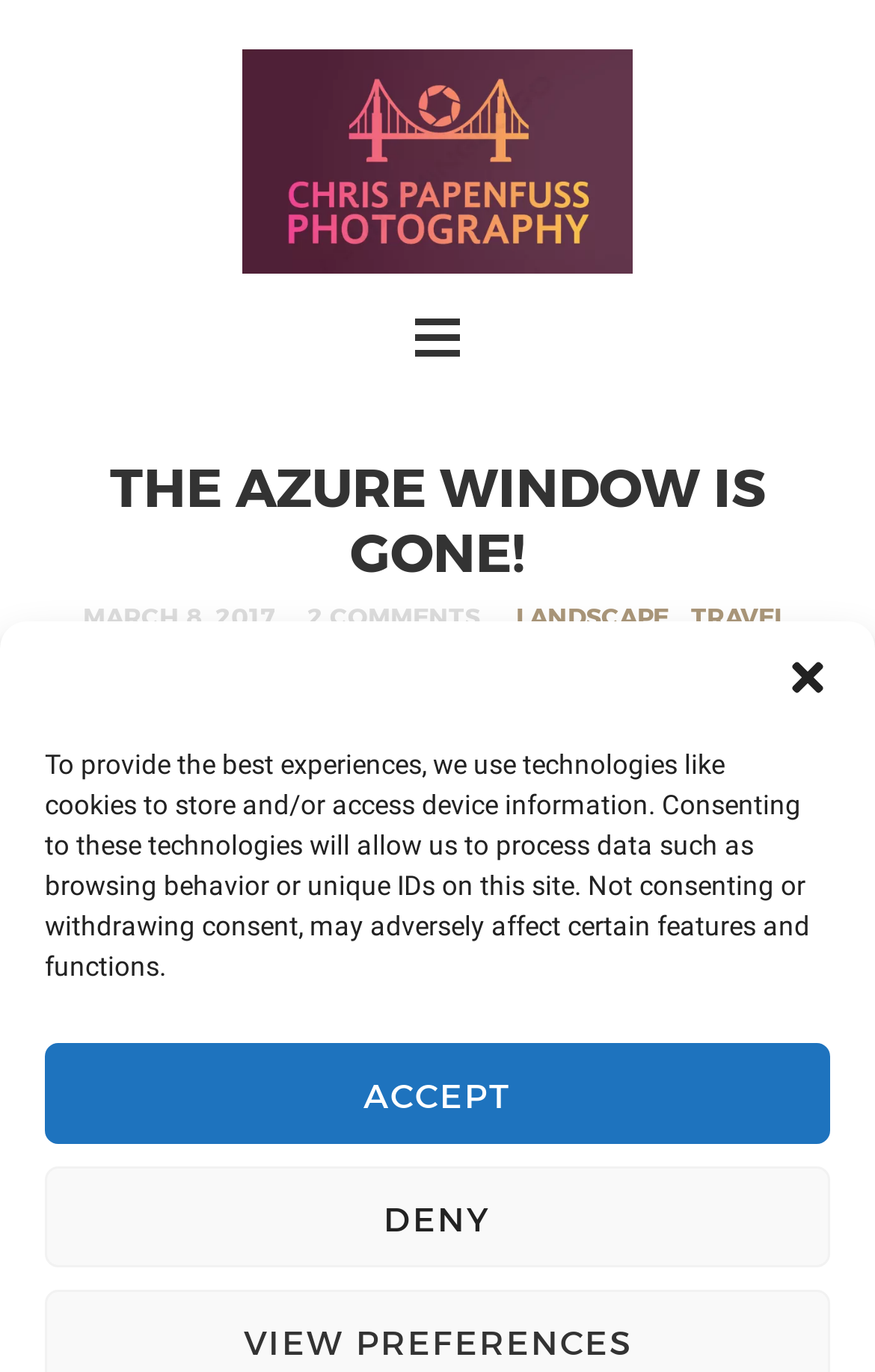Using the webpage screenshot, locate the HTML element that fits the following description and provide its bounding box: "Decline All".

None